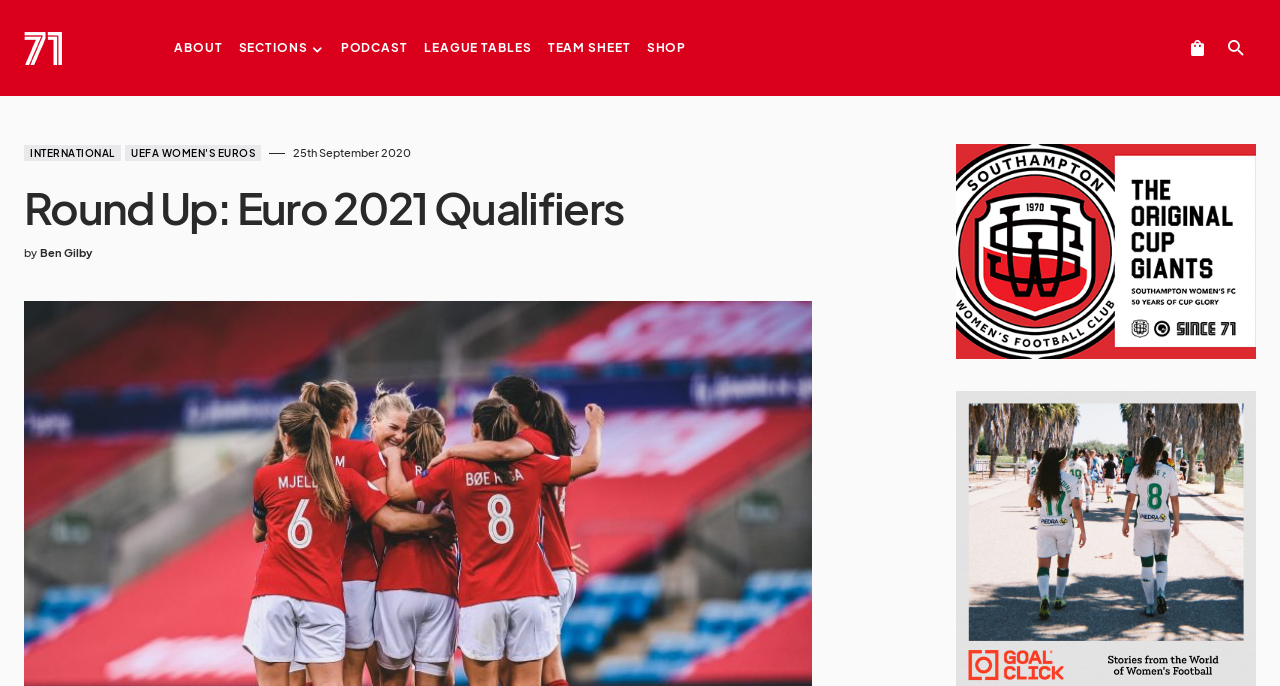Using the given element description, provide the bounding box coordinates (top-left x, top-left y, bottom-right x, bottom-right y) for the corresponding UI element in the screenshot: title="View your shopping cart"

[0.921, 0.041, 0.95, 0.099]